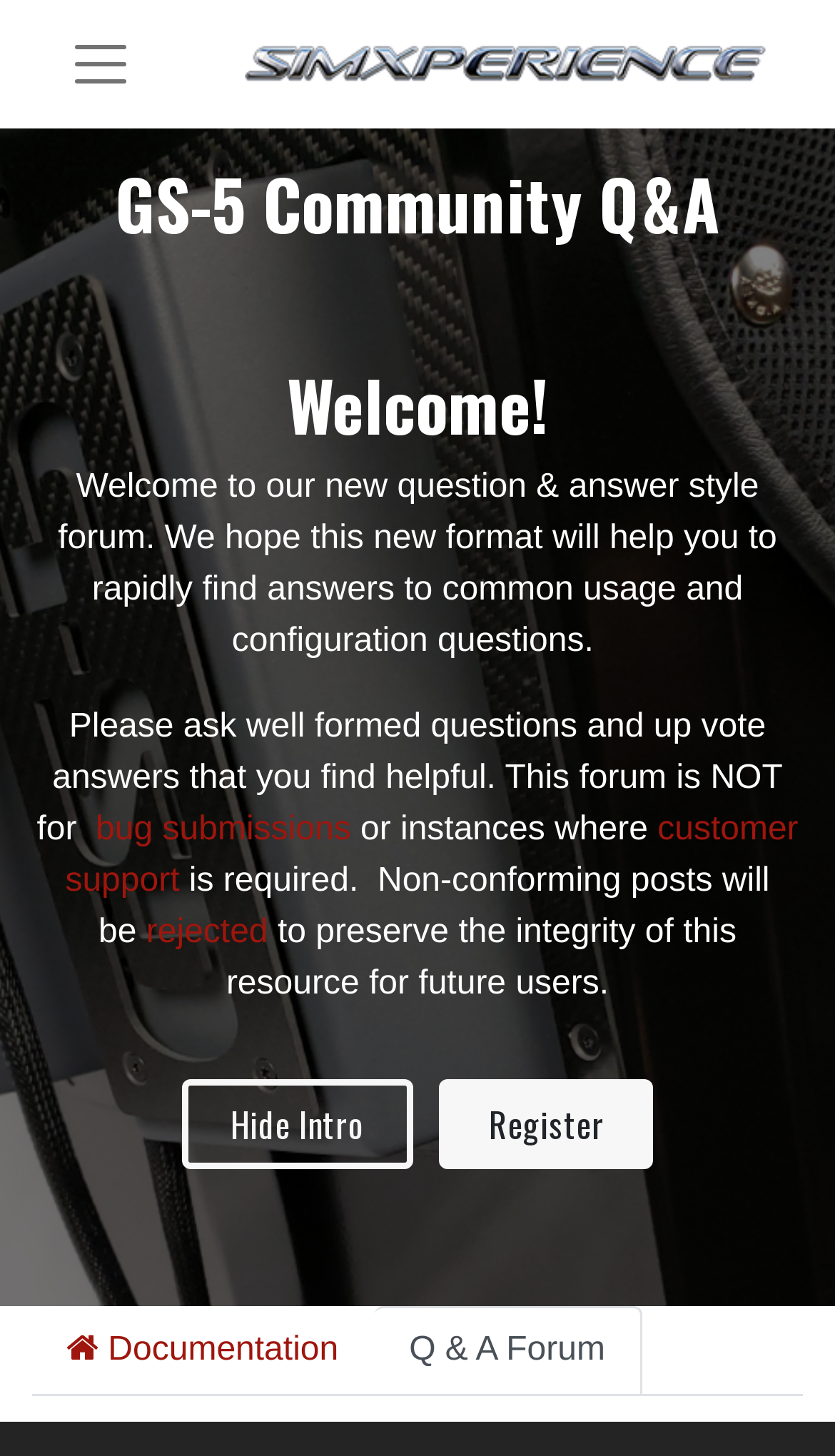What is the purpose of this forum?
Answer the question with just one word or phrase using the image.

Q&A and support